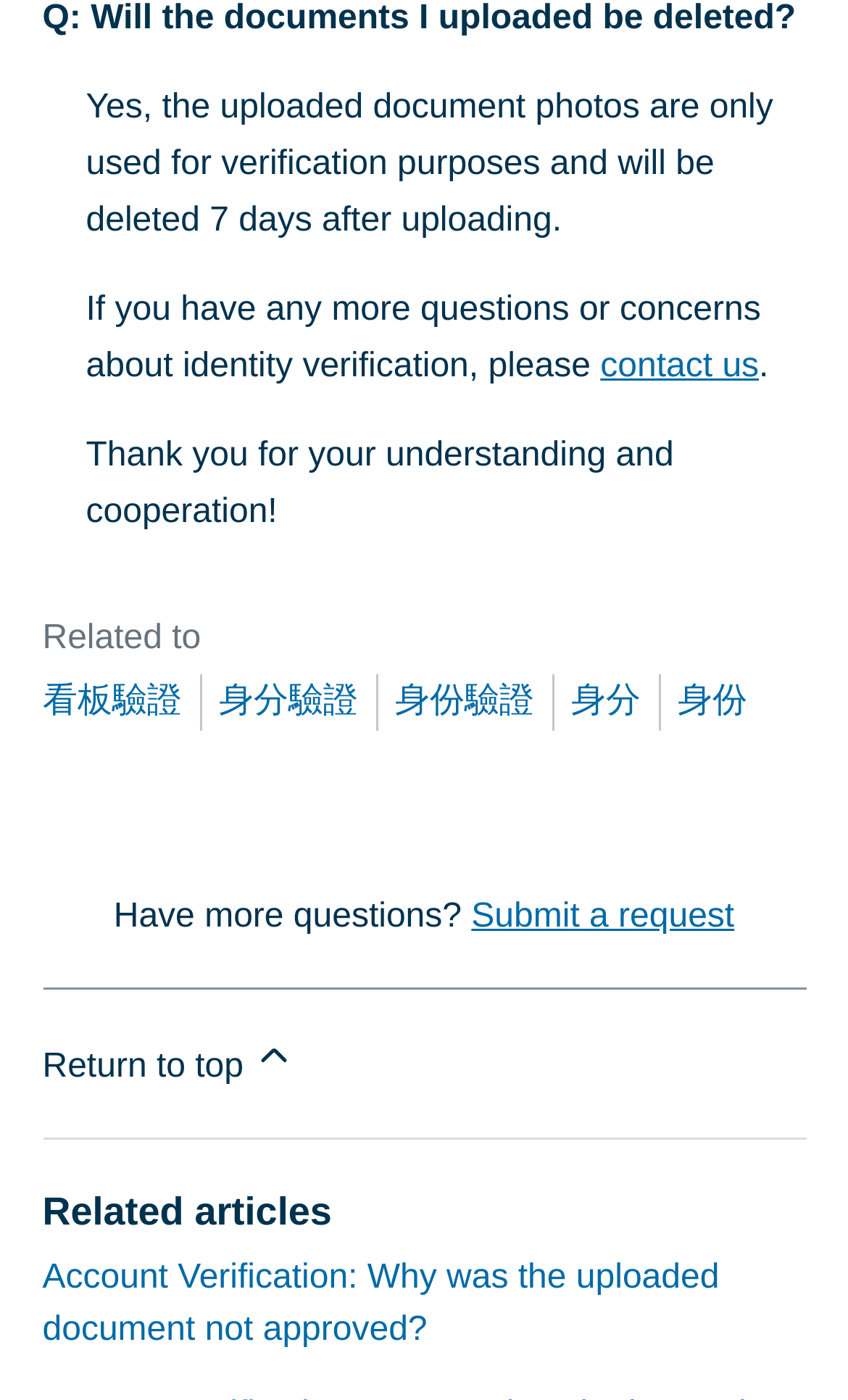Please specify the coordinates of the bounding box for the element that should be clicked to carry out this instruction: "view related article about Account Verification: Why was the uploaded document not approved?". The coordinates must be four float numbers between 0 and 1, formatted as [left, top, right, bottom].

[0.05, 0.899, 0.848, 0.963]